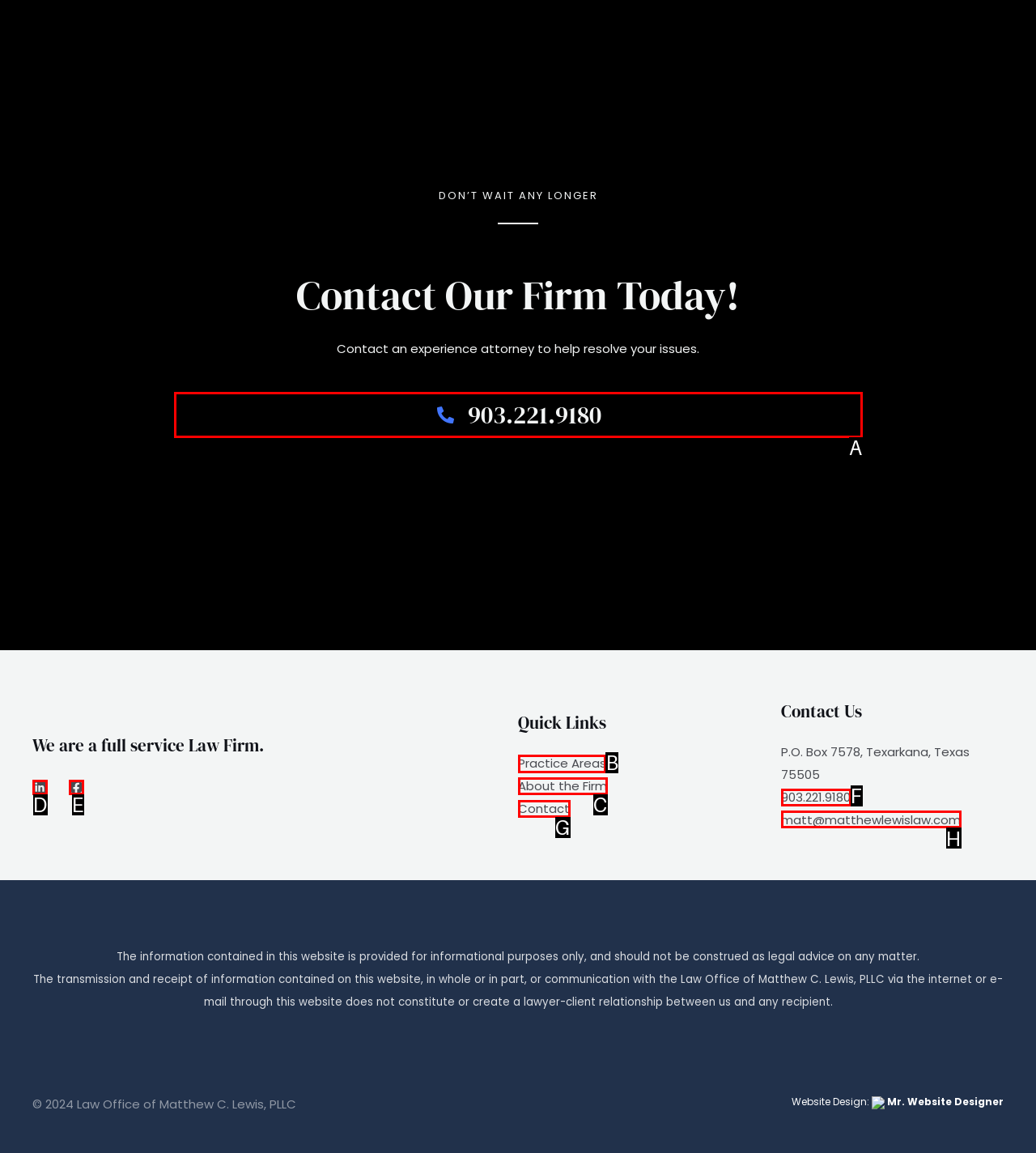For the task: Learn about the law firm's practice areas, identify the HTML element to click.
Provide the letter corresponding to the right choice from the given options.

B